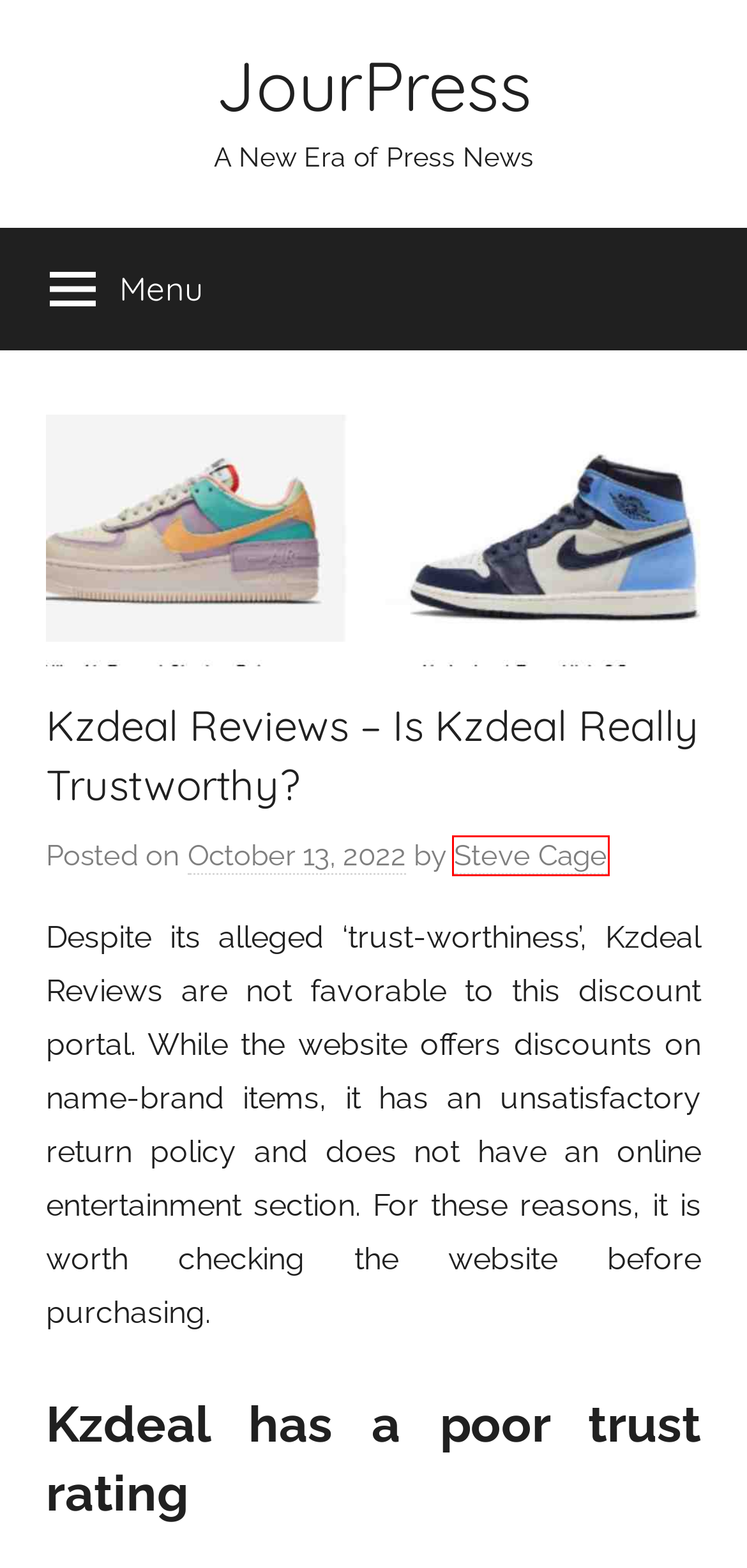You have a screenshot of a webpage with a red bounding box around an element. Choose the best matching webpage description that would appear after clicking the highlighted element. Here are the candidates:
A. Steve Cage, Author at JourPress
B. Mantlea Reviews - The Truth About Mantlea Mountain Bikes
C. Entertainment Archives - JourPress
D. Social Media Archives - JourPress
E. JourPress - A New Era of Press News
F. June 2022 - JourPress
G. Business Archives - JourPress
H. Travel Archives - JourPress

A